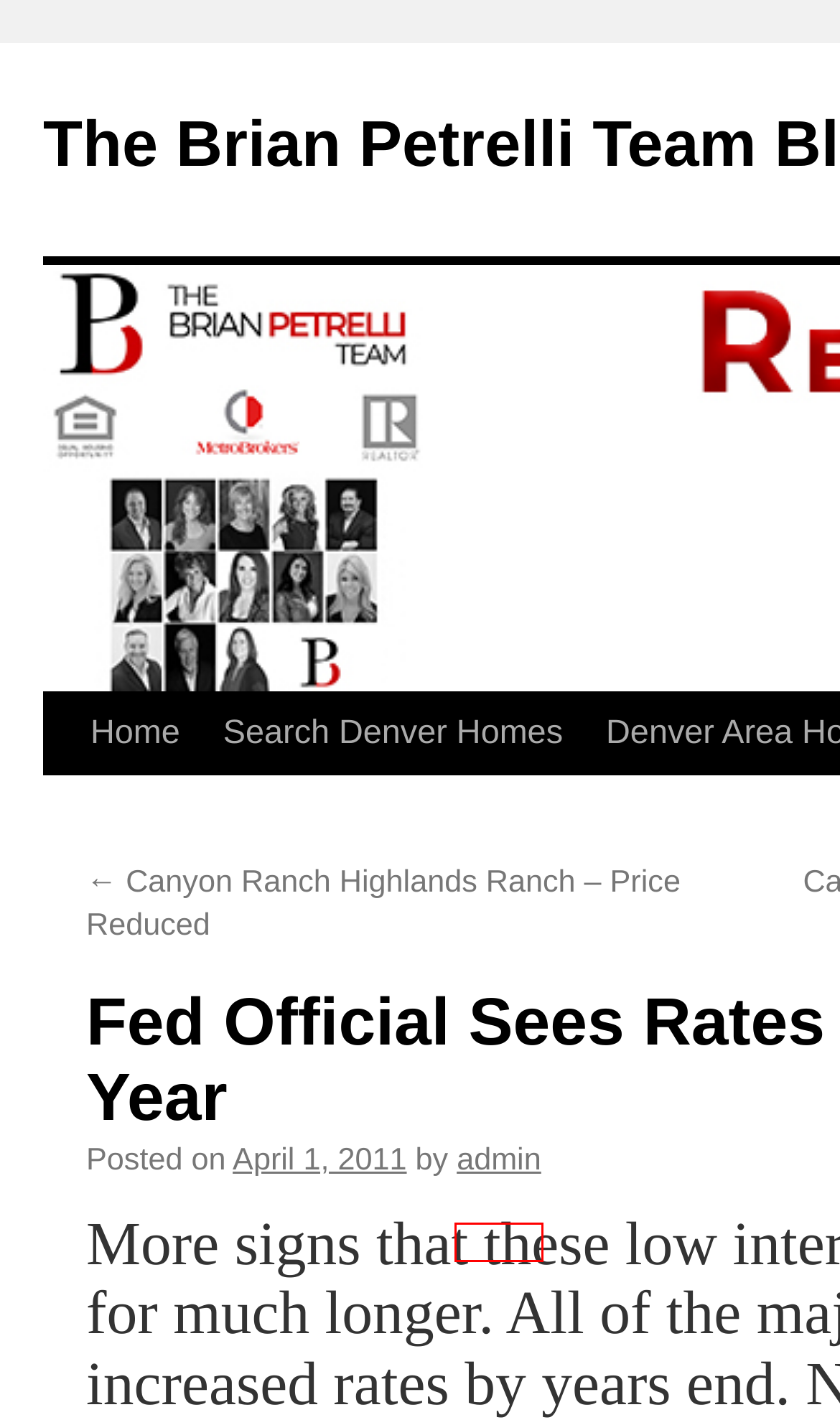Provided is a screenshot of a webpage with a red bounding box around an element. Select the most accurate webpage description for the page that appears after clicking the highlighted element. Here are the candidates:
A. November | 2015 | The Brian Petrelli Team Blog
B. January | 2019 | The Brian Petrelli Team Blog
C. November | 2016 | The Brian Petrelli Team Blog
D. July | 2014 | The Brian Petrelli Team Blog
E. Canyon Ranch Highlands Ranch – Price Reduced | The Brian Petrelli Team Blog
F. admin | The Brian Petrelli Team Blog
G. April | 2014 | The Brian Petrelli Team Blog
H. June | 2016 | The Brian Petrelli Team Blog

F